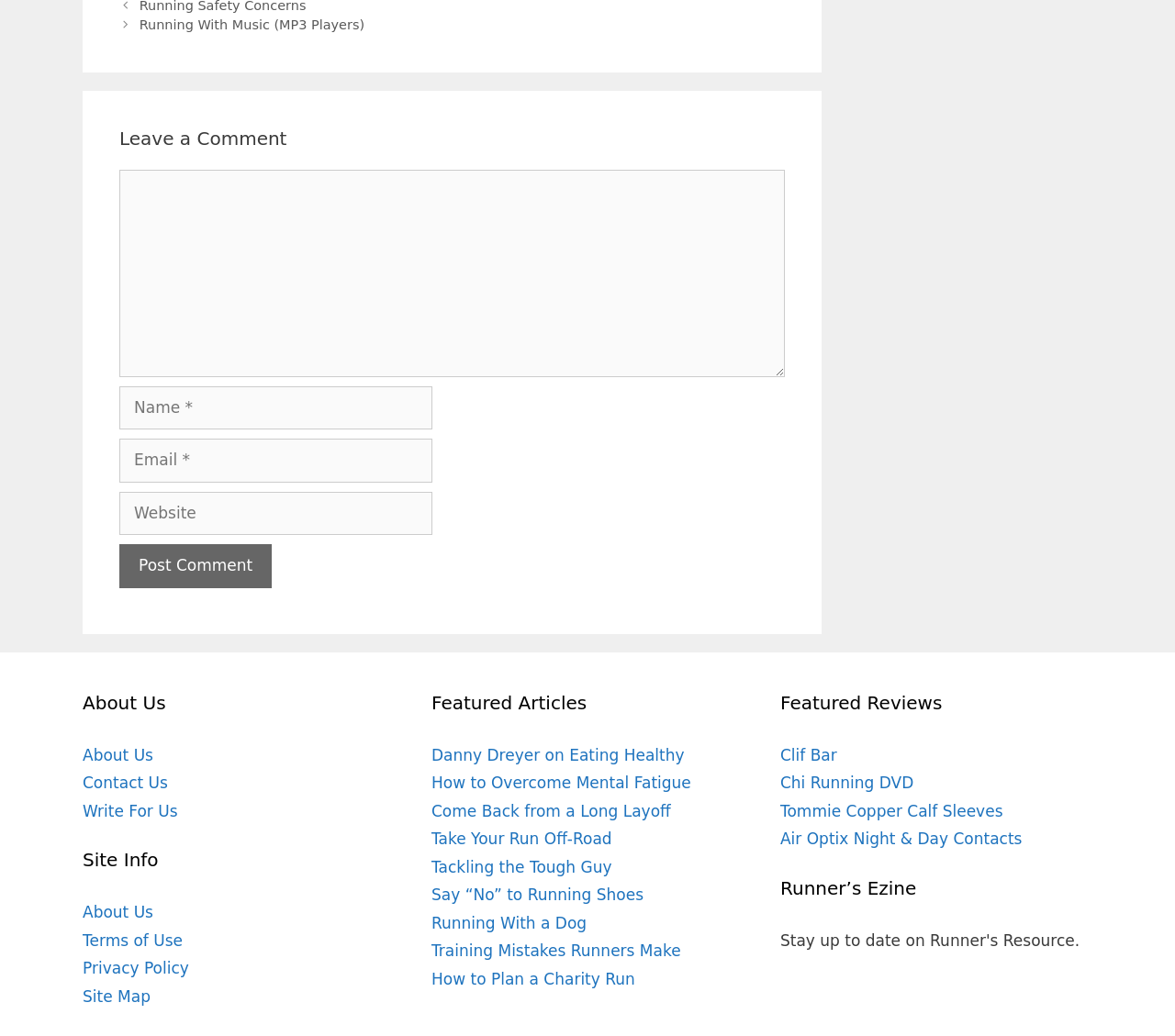Please identify the bounding box coordinates of the area I need to click to accomplish the following instruction: "Read 'Danny Dreyer on Eating Healthy'".

[0.367, 0.72, 0.582, 0.738]